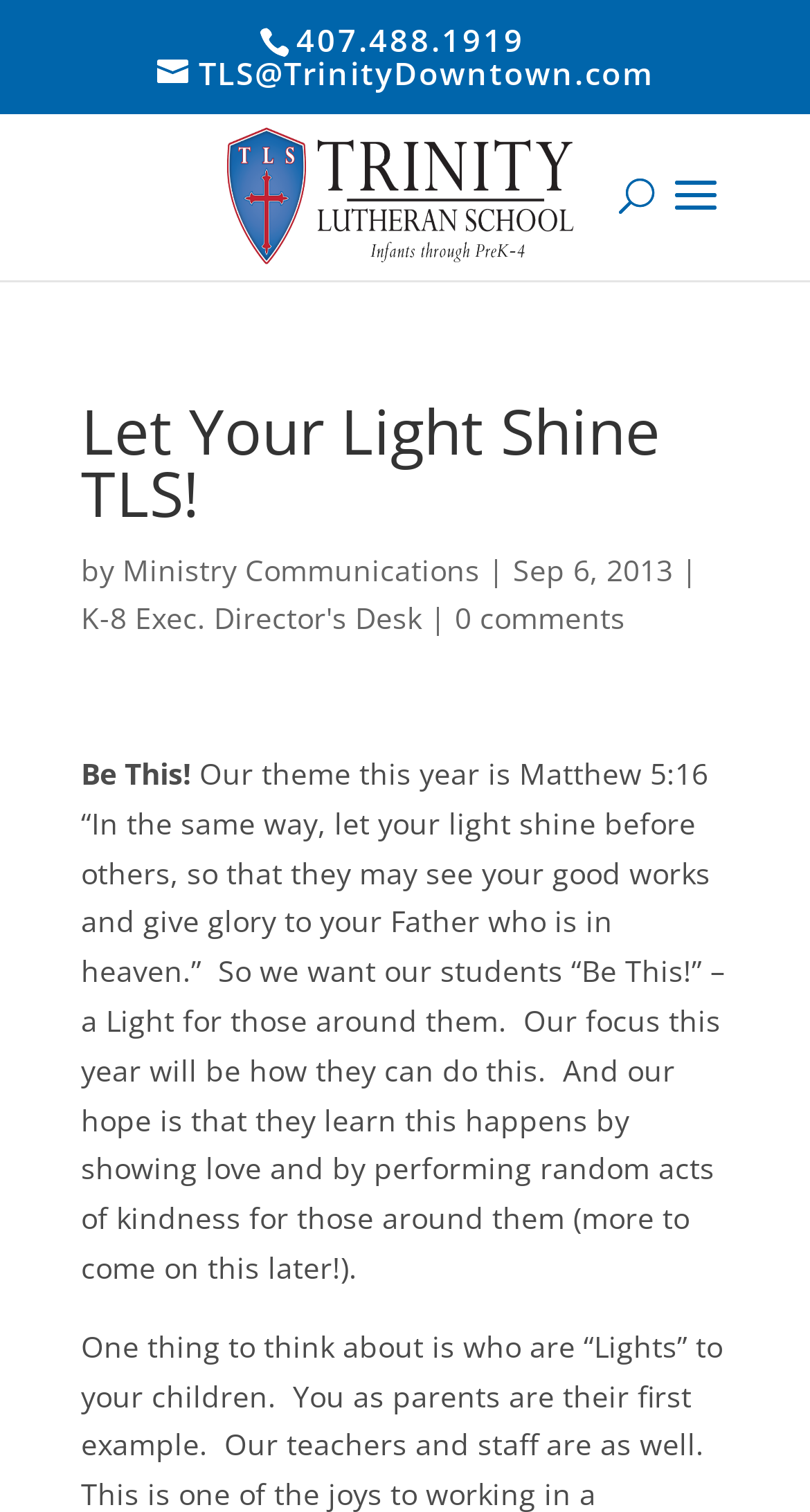Create a detailed narrative describing the layout and content of the webpage.

The webpage is about Trinity Lutheran School, with a prominent heading "Let Your Light Shine TLS!" located at the top center of the page. Below the heading, there is a section with contact information, including a phone number "407.488.1919" and two email links, "TLS@TrinityDowntown.com" and "Trinity Lutheran School", accompanied by a school logo image. 

To the right of the contact information, there is a search box with a label "Search for:". 

Further down the page, there is an article with a title "K-8 Exec. Director's Desk" and a subtitle "Be This!", which discusses the school's theme for the year, focusing on Matthew 5:16 and encouraging students to be a light for those around them by showing love and performing random acts of kindness. The article is written in a conversational tone and includes a brief introduction to the theme. 

At the bottom of the article, there is a link to "0 comments", indicating that the article allows for comments.